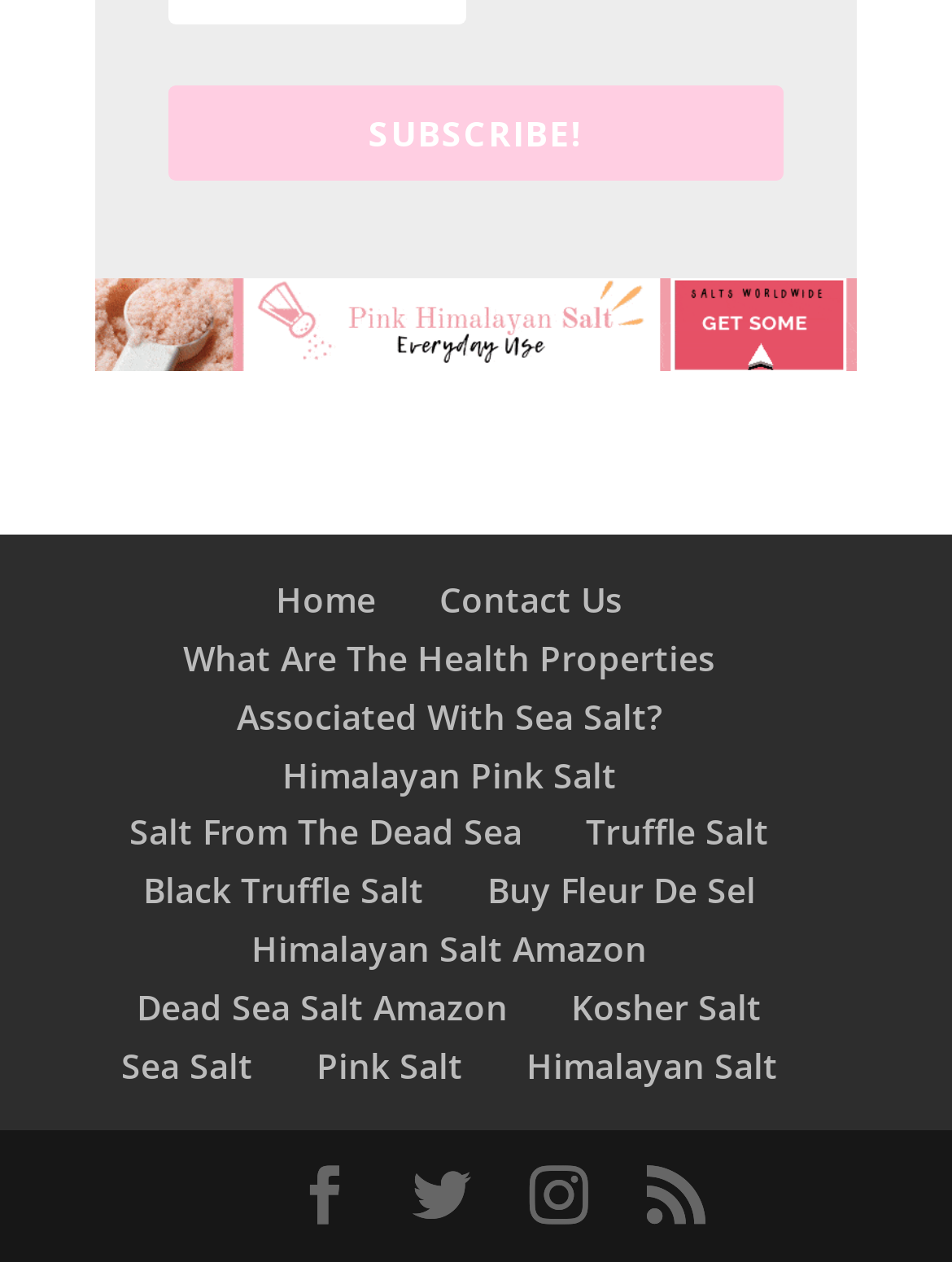What is the name of the website?
Provide a one-word or short-phrase answer based on the image.

Salts Worldwide